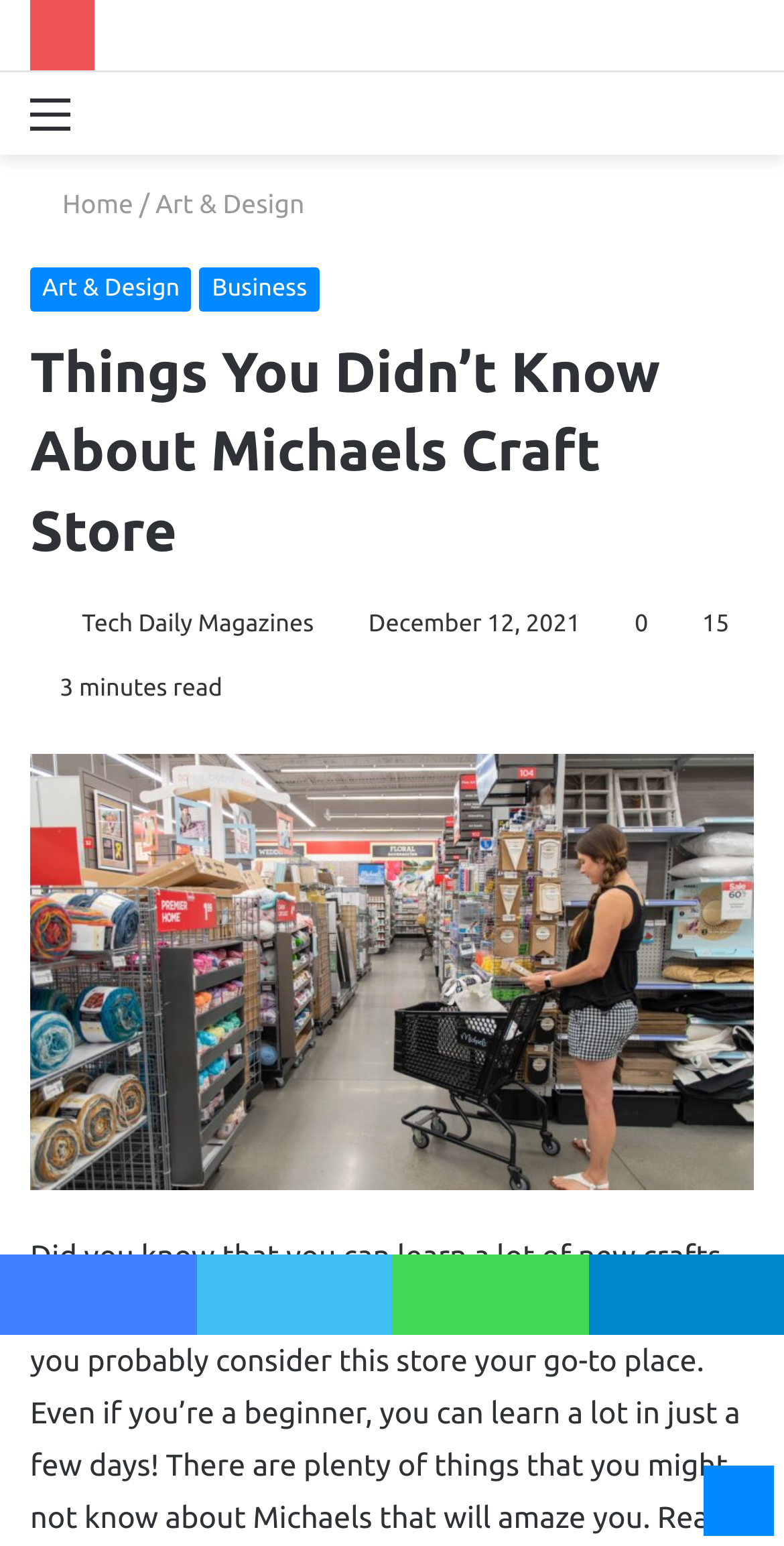How many categories are listed in the navigation?
Please give a detailed answer to the question using the information shown in the image.

There are two categories listed in the navigation, which are 'Home' and 'Art & Design', located within the HeaderAsNonLandmark element.